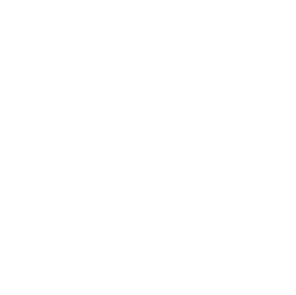Based on the visual content of the image, answer the question thoroughly: What is the purpose of the image?

The purpose of the image is to attract attention to various offerings available for purchase within the online retail space, as it likely serves as a graphical representation accompanying a section within a website focused on featured products.